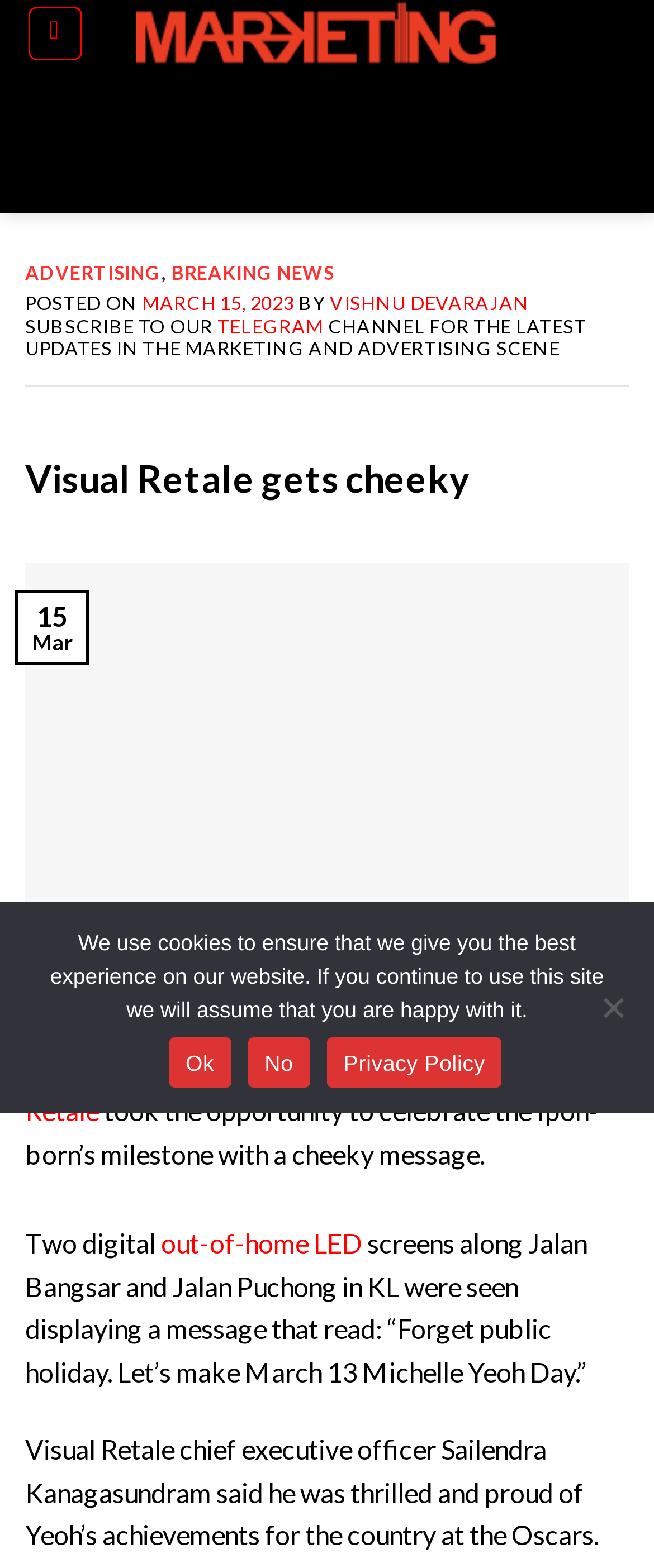Identify the bounding box coordinates of the area that should be clicked in order to complete the given instruction: "Click on the MARKETING Magazine Asia link". The bounding box coordinates should be four float numbers between 0 and 1, i.e., [left, top, right, bottom].

[0.179, 0.0, 0.821, 0.042]